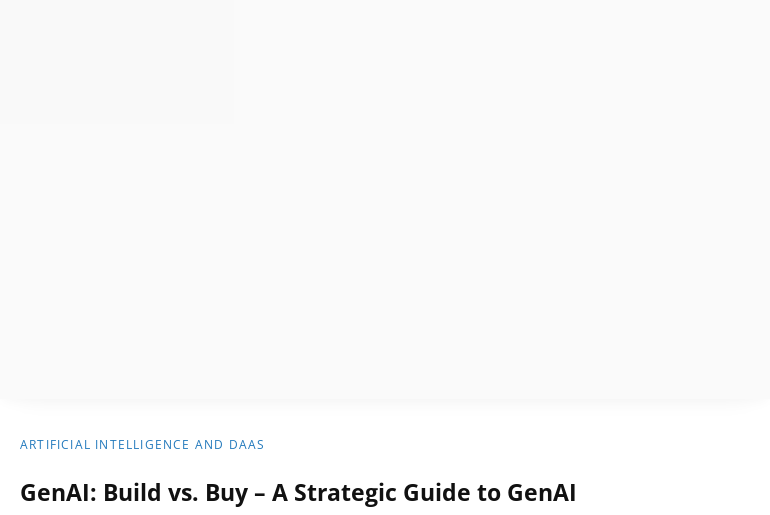Please answer the following question using a single word or phrase: 
What is the focus of the article according to the image?

Considerations for building or buying GenAI